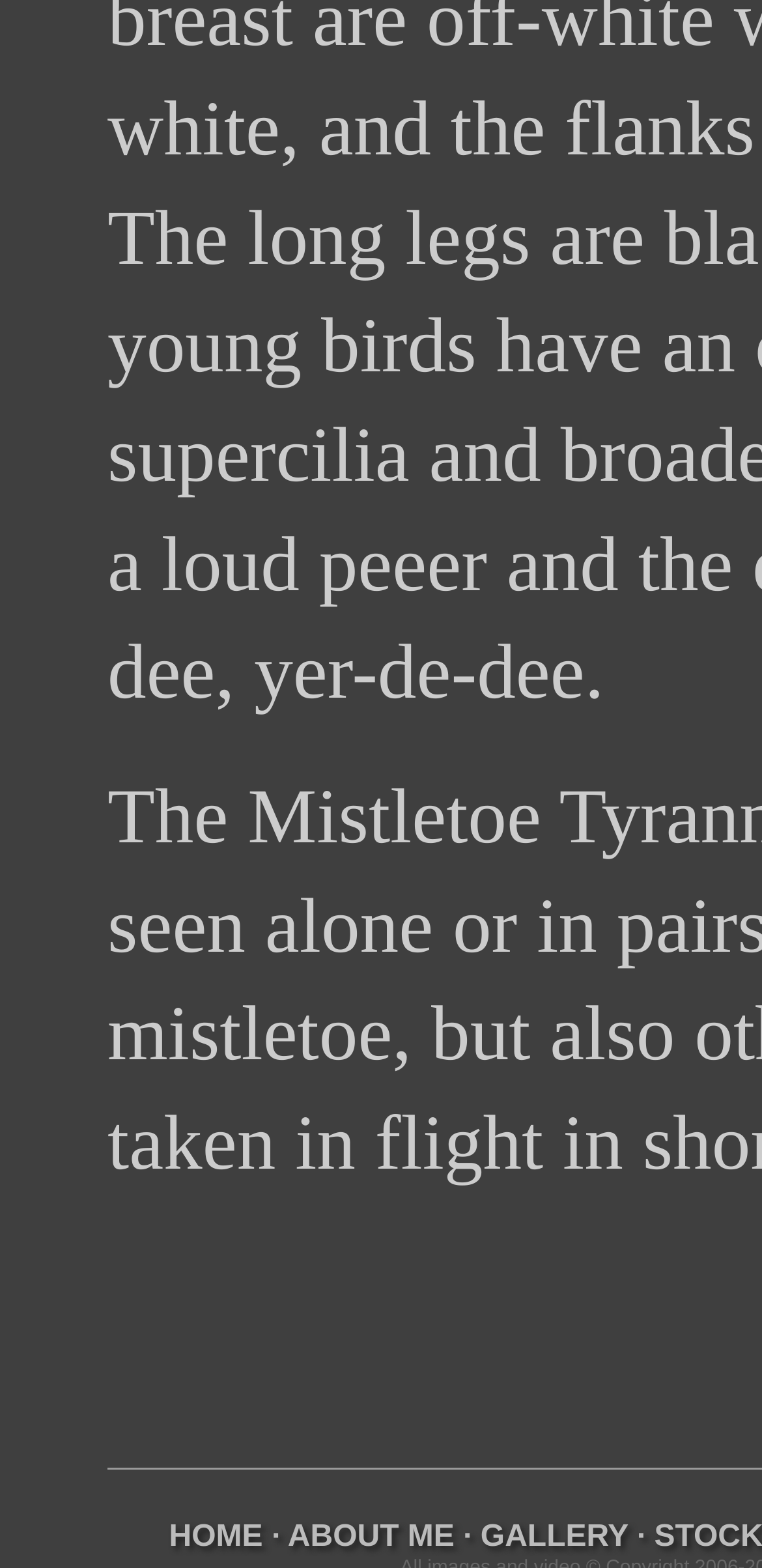Please specify the bounding box coordinates in the format (top-left x, top-left y, bottom-right x, bottom-right y), with values ranging from 0 to 1. Identify the bounding box for the UI component described as follows: HOME

[0.222, 0.97, 0.345, 0.991]